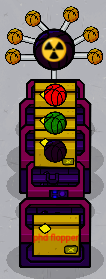What is the shape of the device symbol?
By examining the image, provide a one-word or phrase answer.

Circular